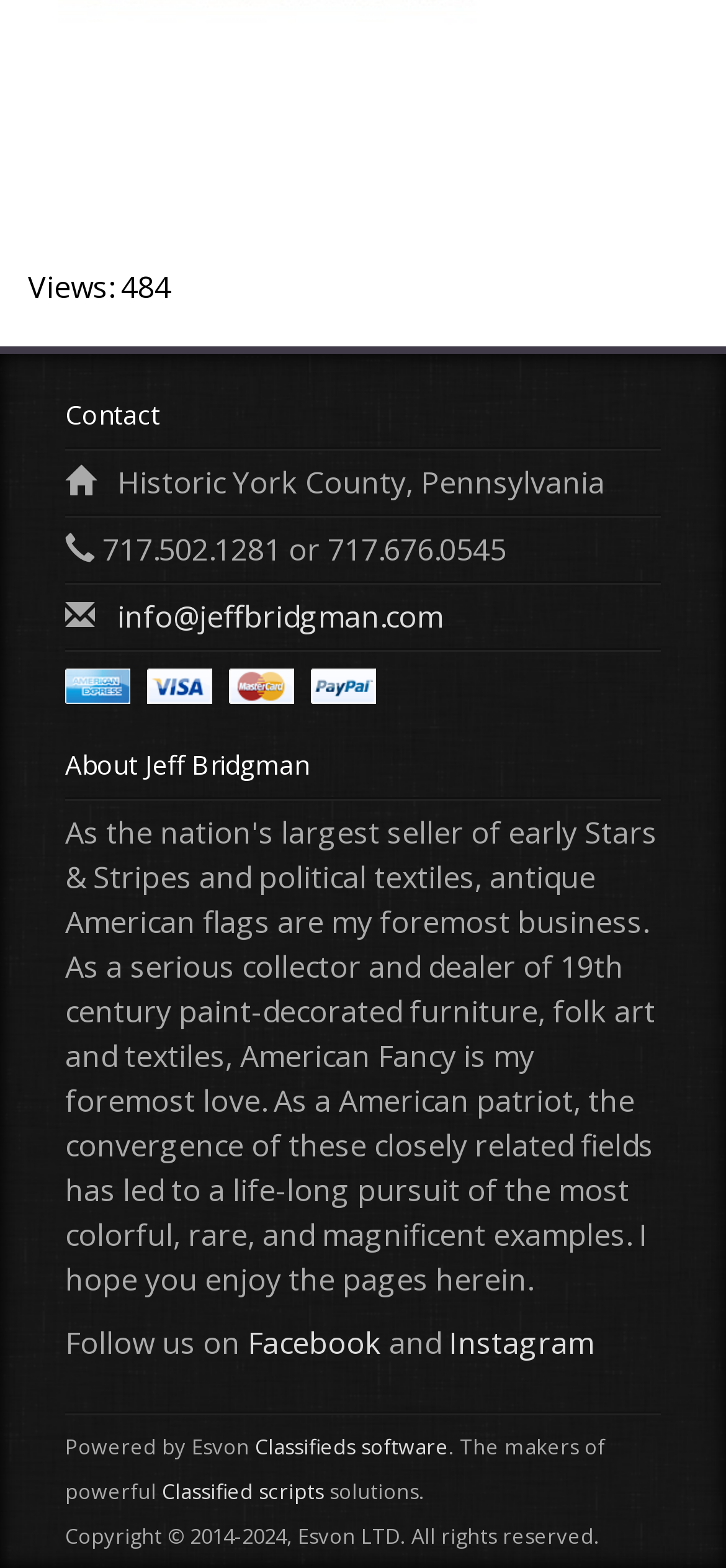Extract the bounding box coordinates for the described element: "web based audio guestbook". The coordinates should be represented as four float numbers between 0 and 1: [left, top, right, bottom].

None